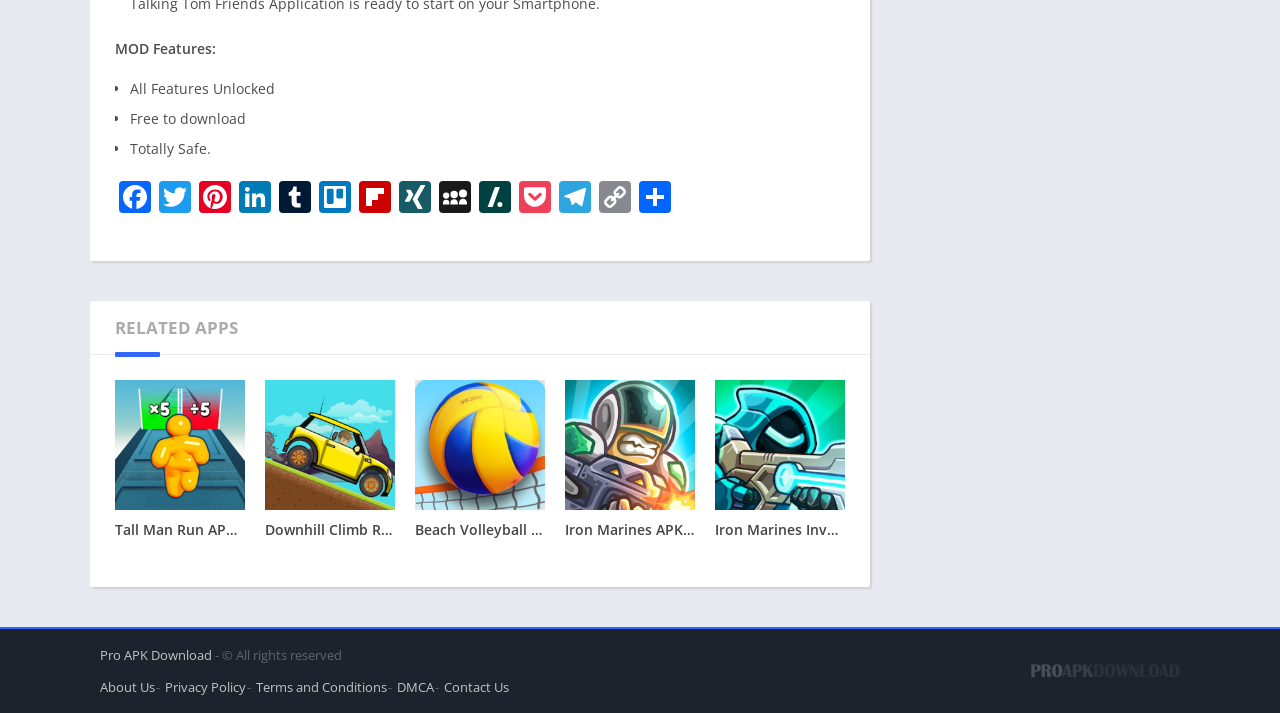Answer the following query concisely with a single word or phrase:
What is the common feature of the listed apps?

Unlimited Money